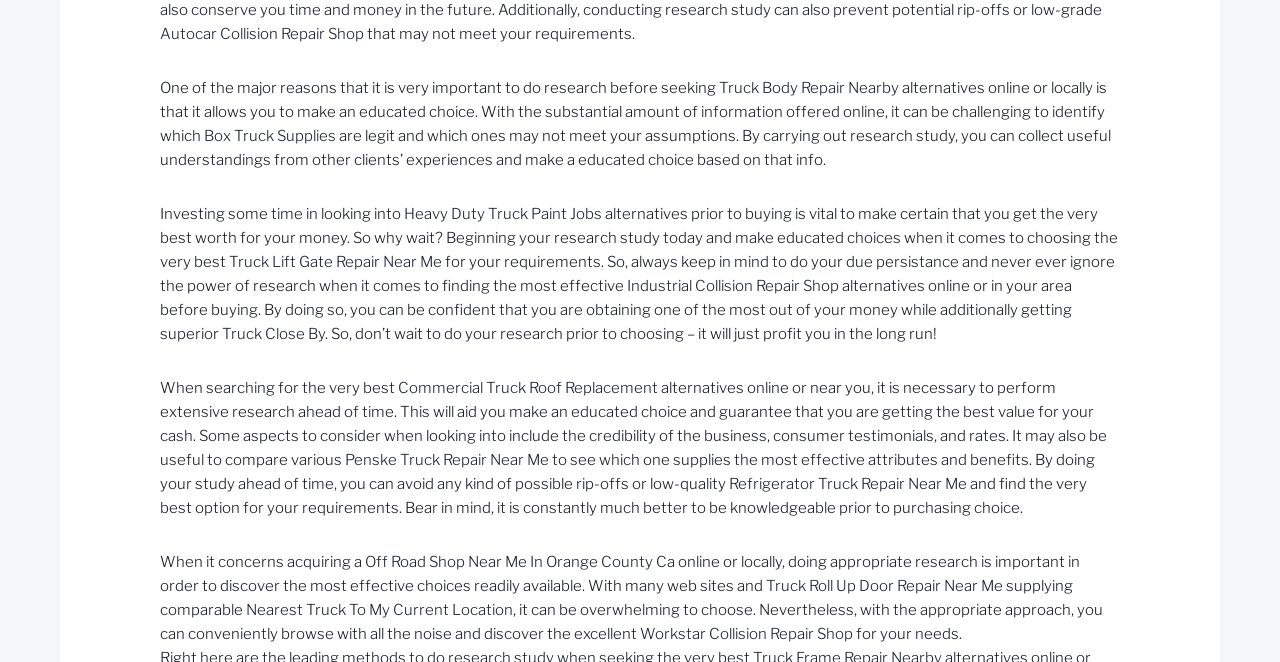Identify the bounding box coordinates of the section that should be clicked to achieve the task described: "Visit 'Truck Body Repair Nearby'".

[0.562, 0.119, 0.702, 0.146]